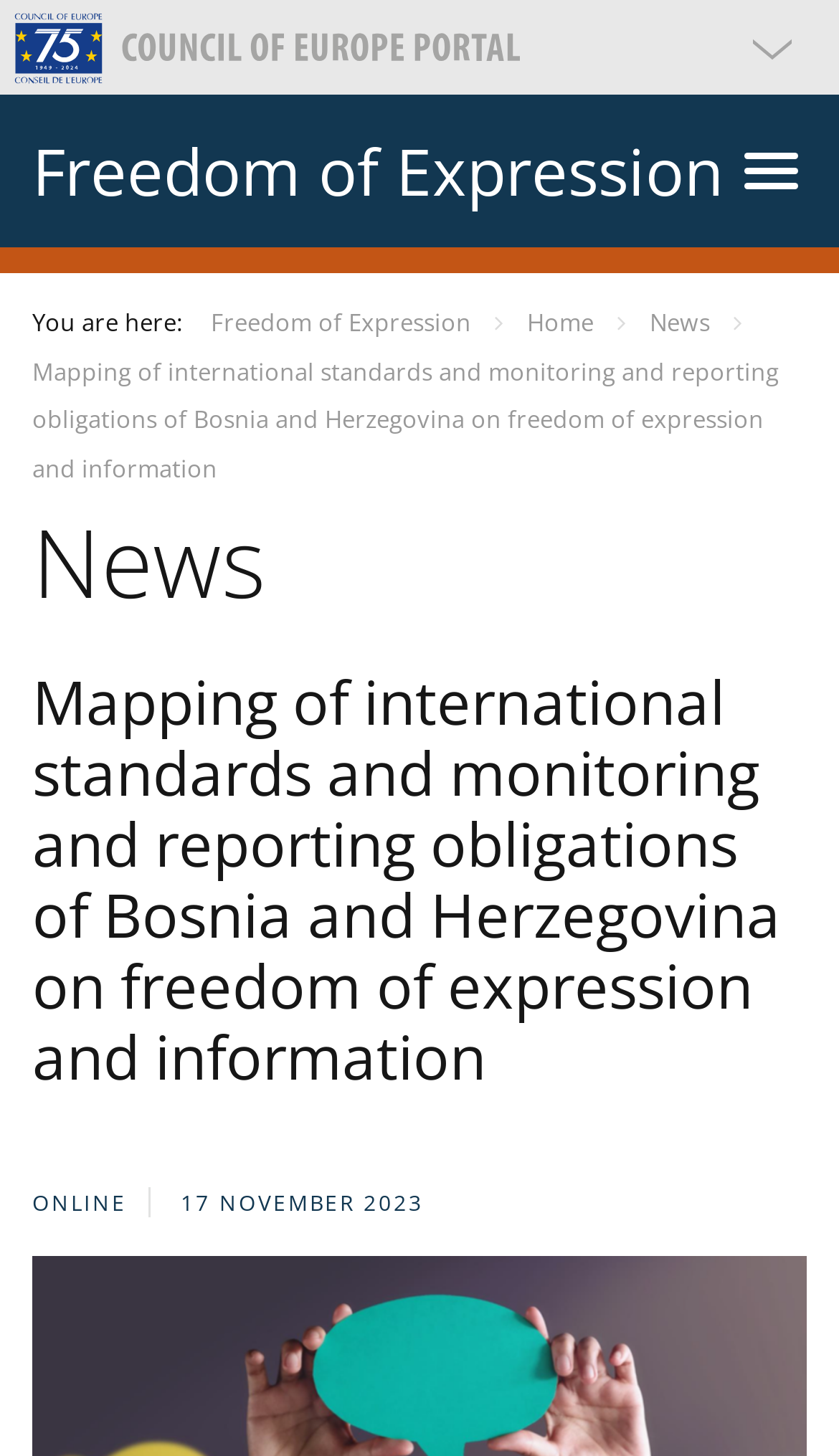For the following element description, predict the bounding box coordinates in the format (top-left x, top-left y, bottom-right x, bottom-right y). All values should be floating point numbers between 0 and 1. Description: News

[0.774, 0.21, 0.854, 0.232]